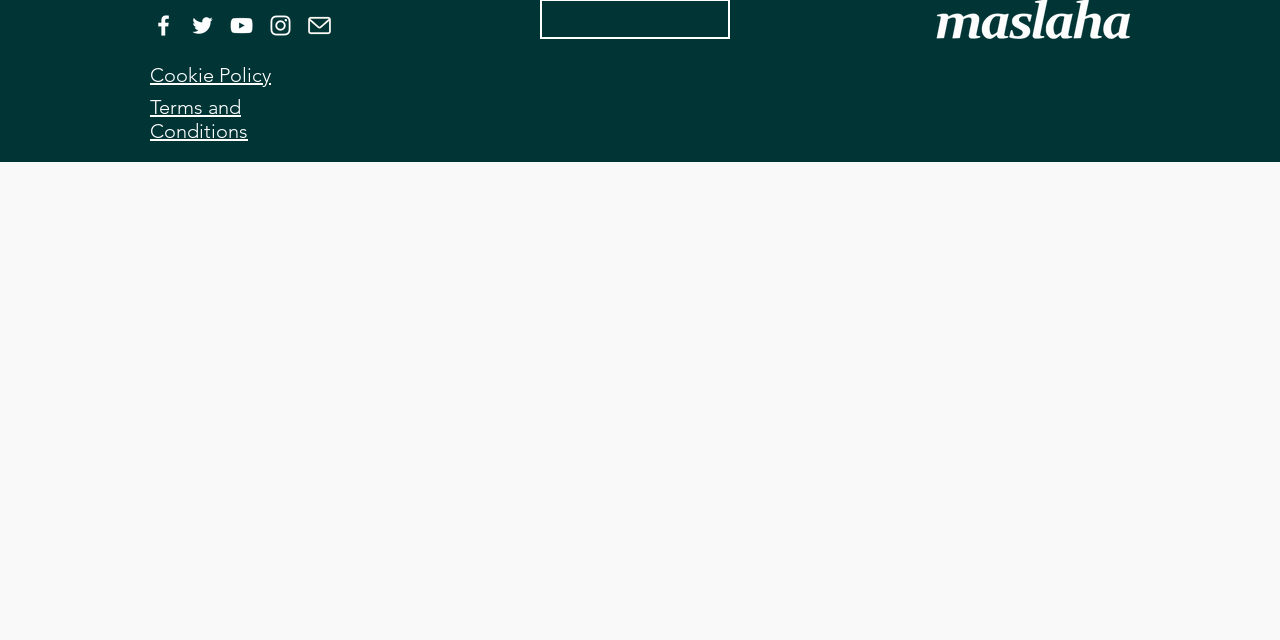Identify the bounding box coordinates for the UI element described as: "aria-label="email"". The coordinates should be provided as four floats between 0 and 1: [left, top, right, bottom].

[0.239, 0.019, 0.26, 0.061]